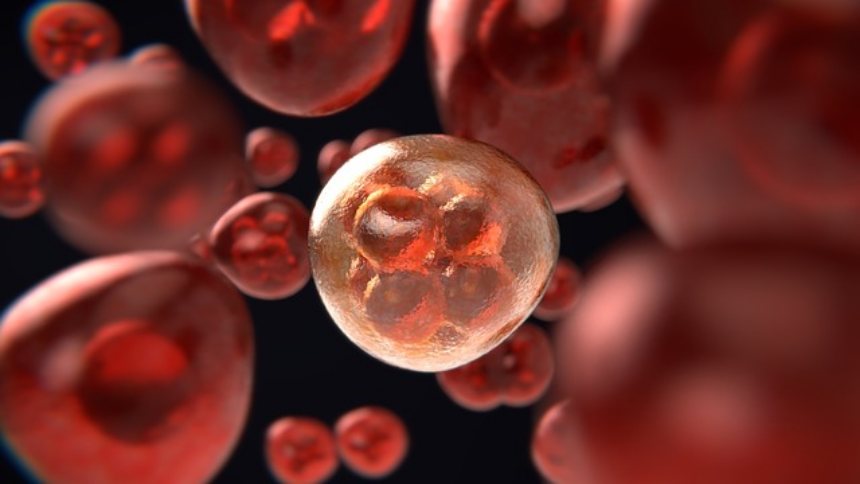Provide an in-depth description of all elements within the image.

The image depicts a close-up view of spherical cells, rendered in rich hues of red and gold, resembling a biological or cellular environment. The foreground features a larger, golden cell surrounded by smaller, translucent red cells, creating a dynamic visual composition. This representation is thematically linked to the discussion of chemical castration and its role in managing advanced prostate cancer, highlighting the biological processes affected by treatments such as LHRH agonists. These therapeutics are designed to lower testosterone levels, which is crucial in the fight against prostate cancer. The imagery evokes a sense of the microscopic world of human biology, emphasizing the complexity and intricacy of cellular interactions in the context of cancer treatment.